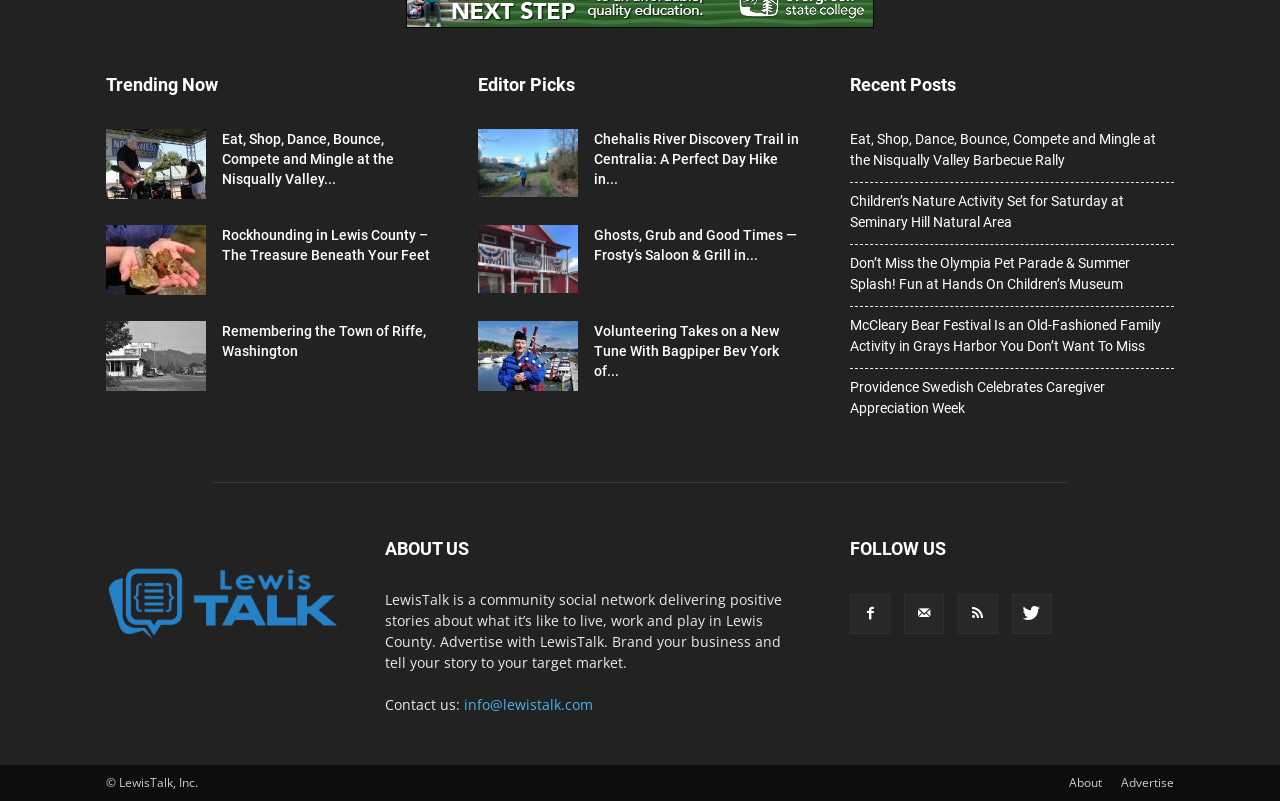Determine the bounding box coordinates for the HTML element described here: "title="RSS"".

[0.748, 0.741, 0.78, 0.791]